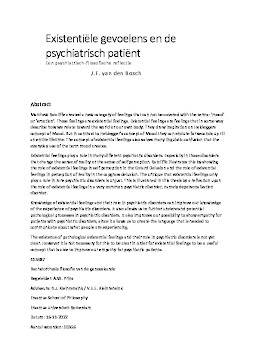Offer a thorough description of the image.

The image displays the cover page of a thesis titled "Existentiële gevoelens en de psychiatrisch patiënt," authored by J.F. van den Bosch. The thesis explores existential feelings and their implications within psychiatric contexts, proposing a philosophical reflection on how these feelings influence self-perception and relate to various psychiatric disorders. The document is associated with the Erasmus School of Philosophy and was published on November 16, 2022. The abstract suggests a deep investigation into the nuances of existential feelings, emphasizing their importance in understanding psychiatric experiences and enhancing empathy towards patients. The presentation includes the title prominently displayed at the top, followed by the author’s name, and additional contextual information, indicative of academic research focused on the intersection of philosophy and psychiatry.